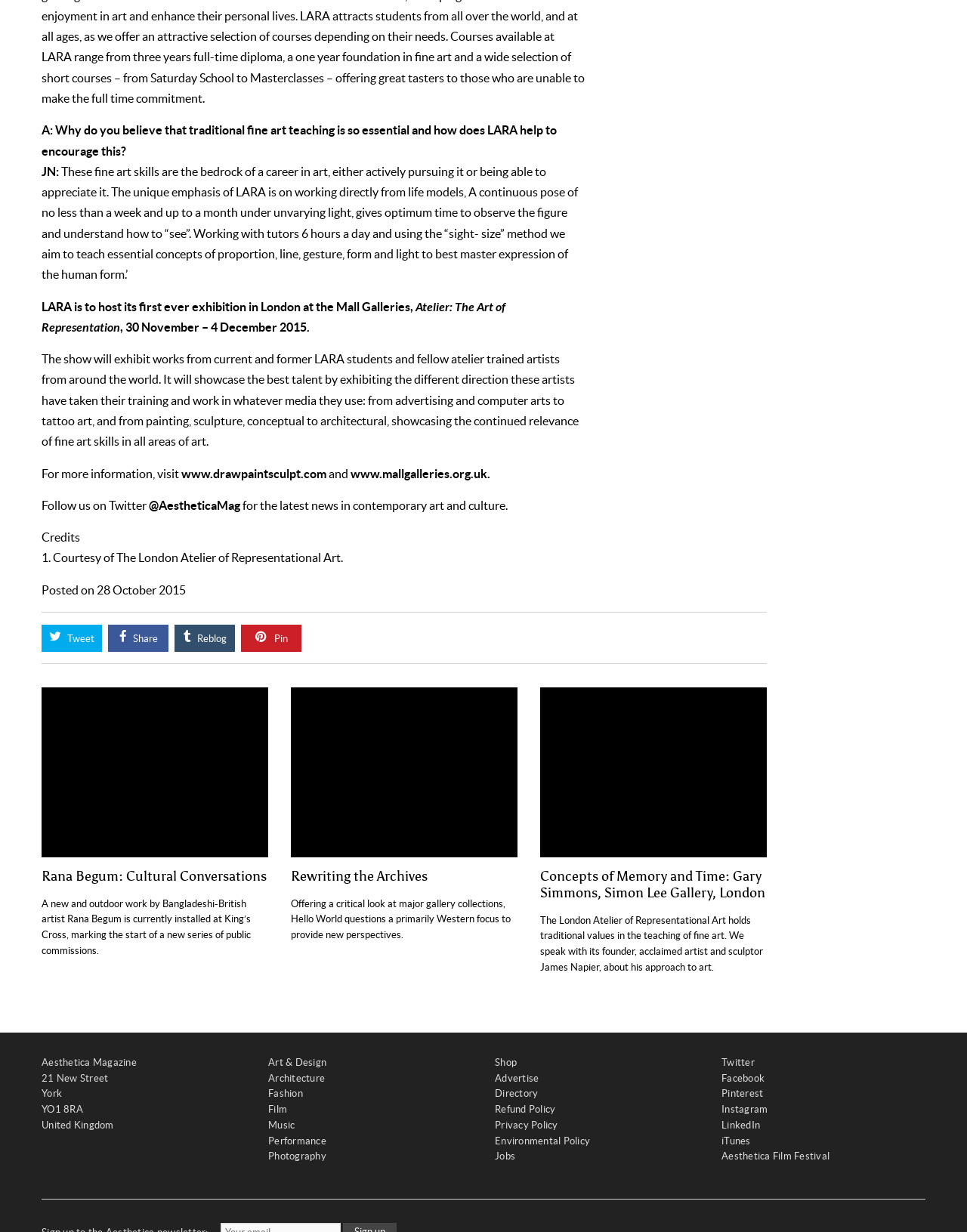Locate the bounding box coordinates of the element to click to perform the following action: 'Share this article on social media'. The coordinates should be given as four float values between 0 and 1, in the form of [left, top, right, bottom].

[0.112, 0.507, 0.174, 0.529]